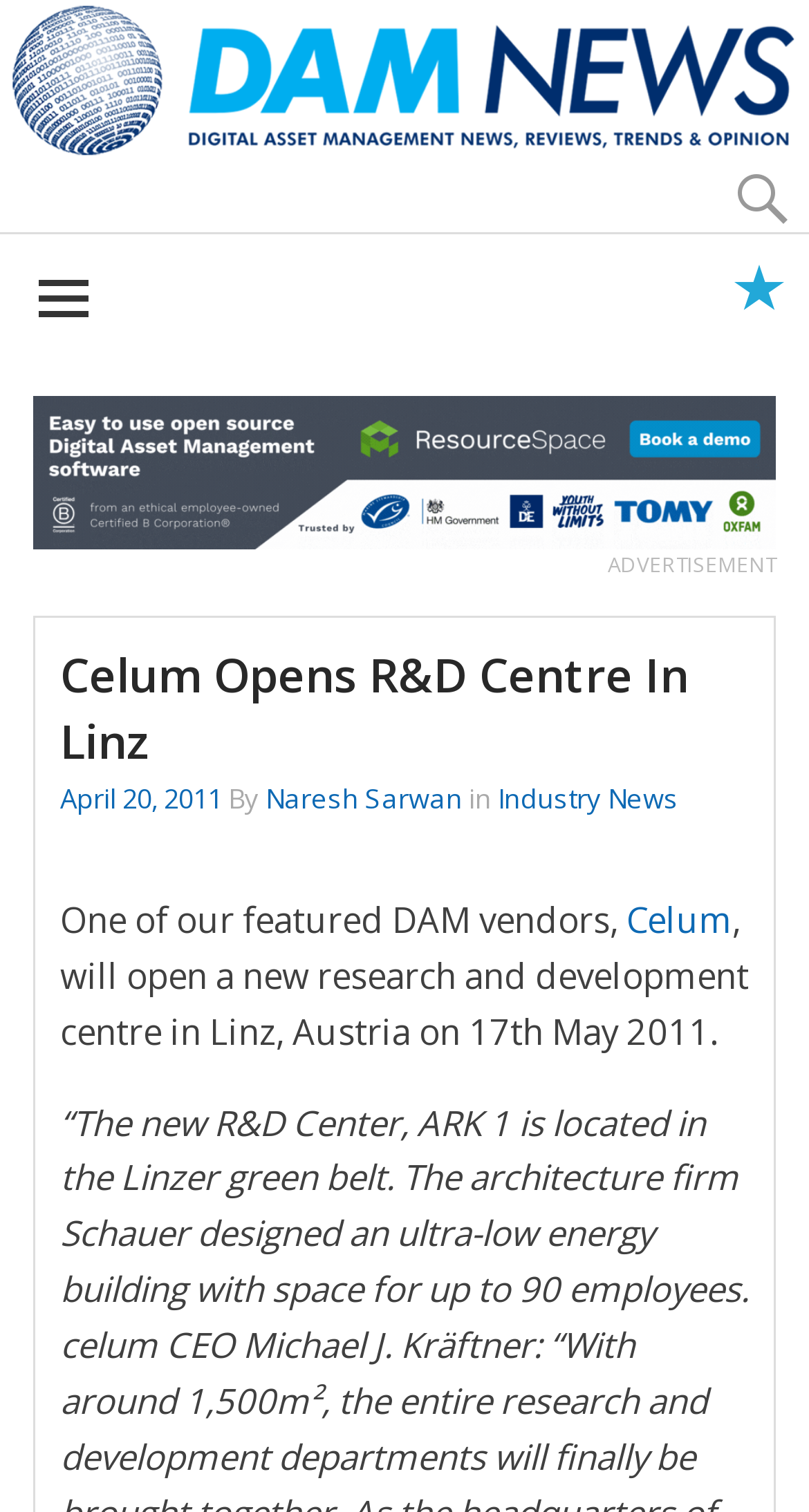What is the category of the article?
Kindly give a detailed and elaborate answer to the question.

The category of the article is mentioned below the title of the article, next to the author's name and date.